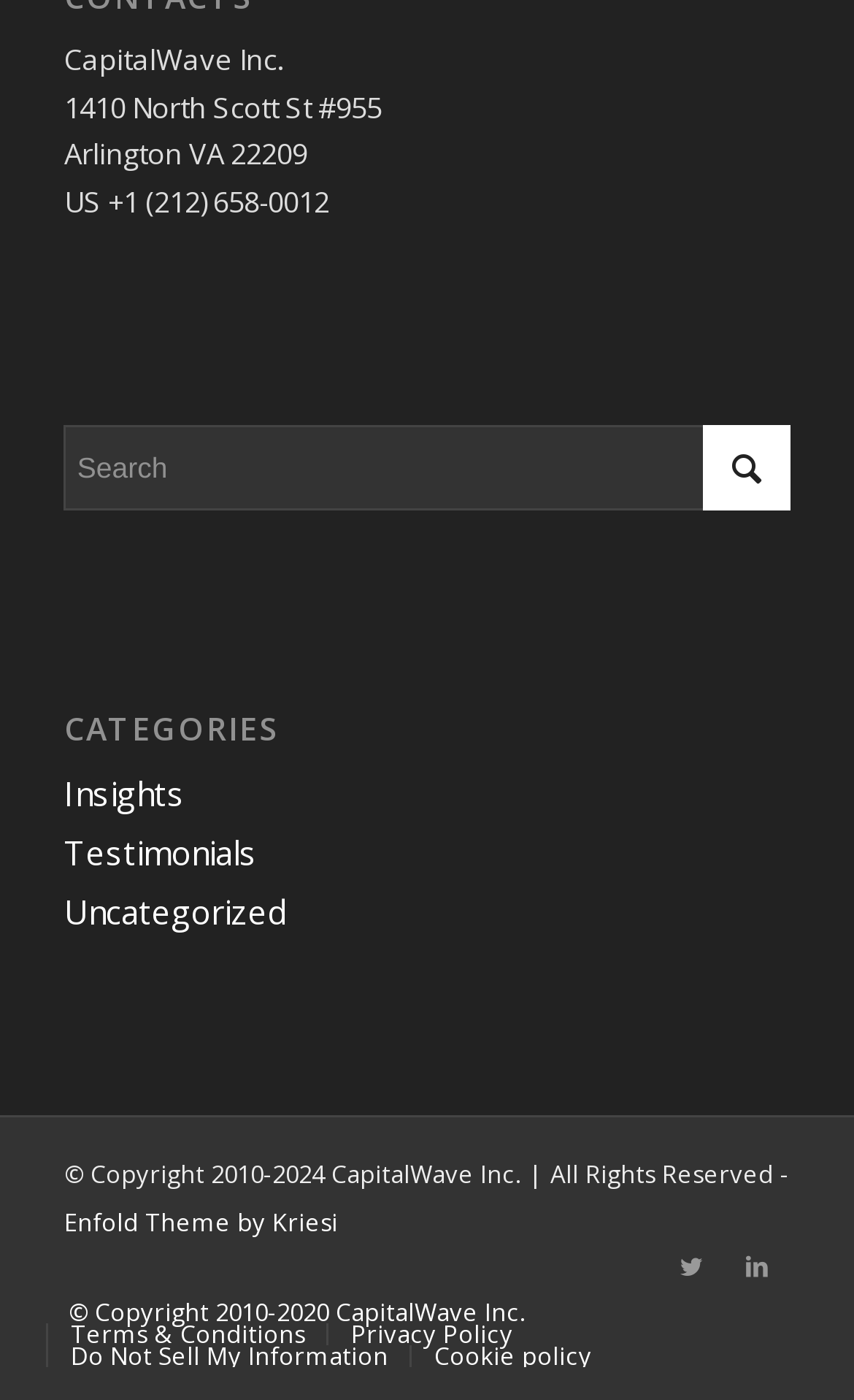What is the company name? Refer to the image and provide a one-word or short phrase answer.

CapitalWave Inc.